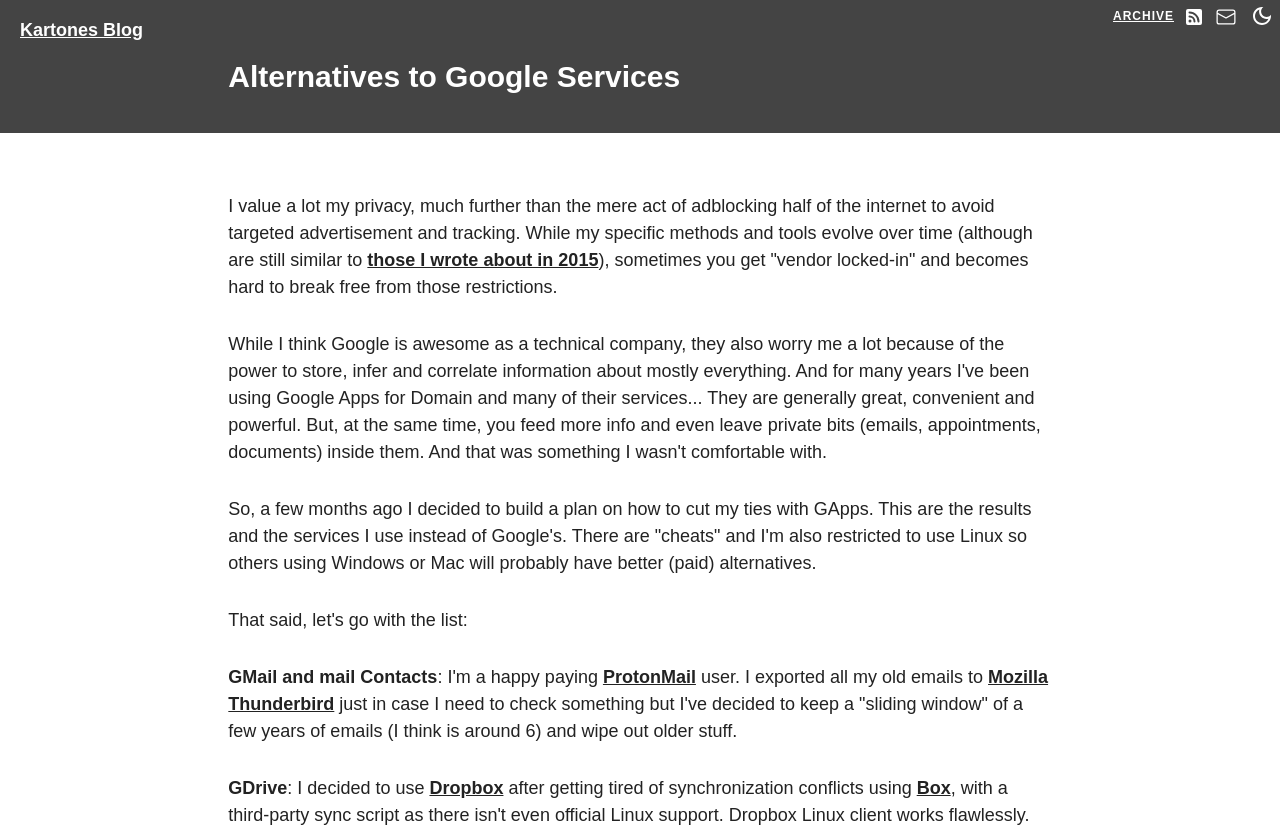Please determine the bounding box of the UI element that matches this description: ProtonMail. The coordinates should be given as (top-left x, top-left y, bottom-right x, bottom-right y), with all values between 0 and 1.

[0.471, 0.808, 0.544, 0.832]